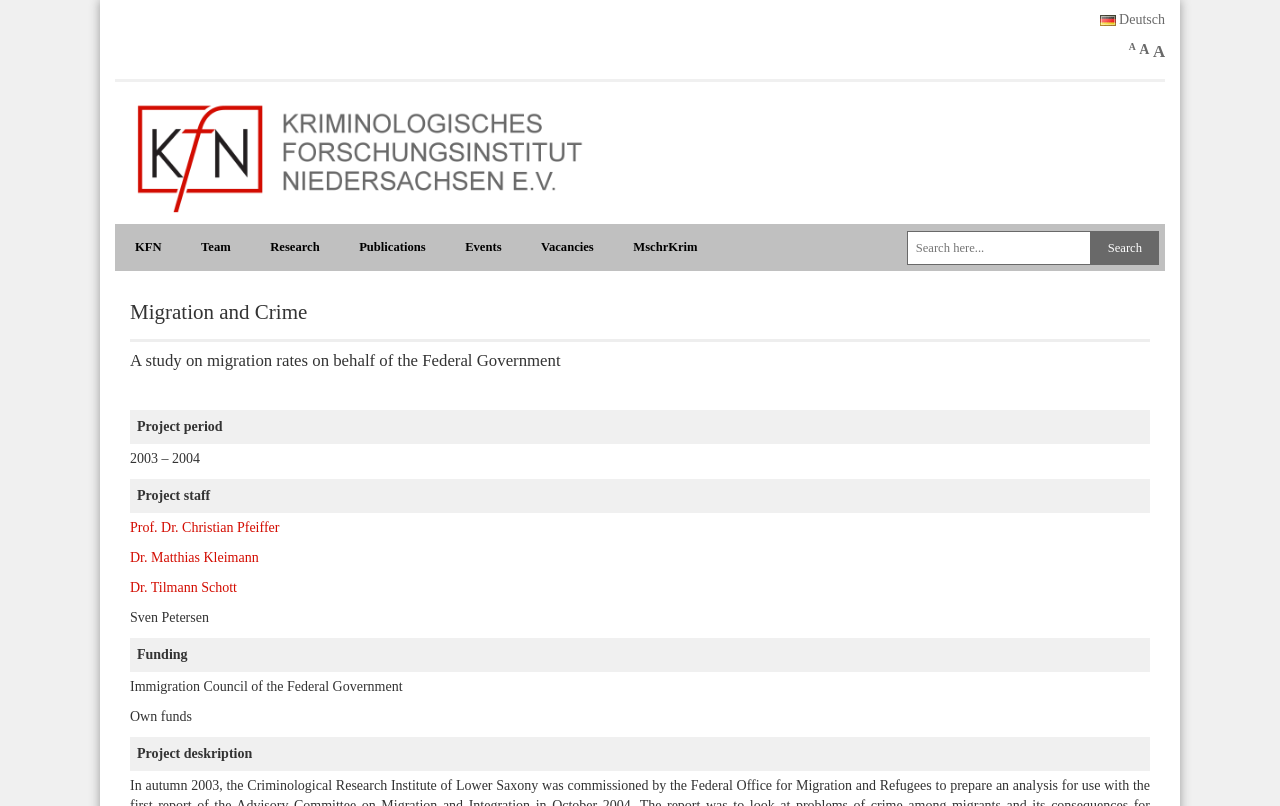Please find the bounding box coordinates for the clickable element needed to perform this instruction: "Search for something".

[0.708, 0.287, 0.852, 0.329]